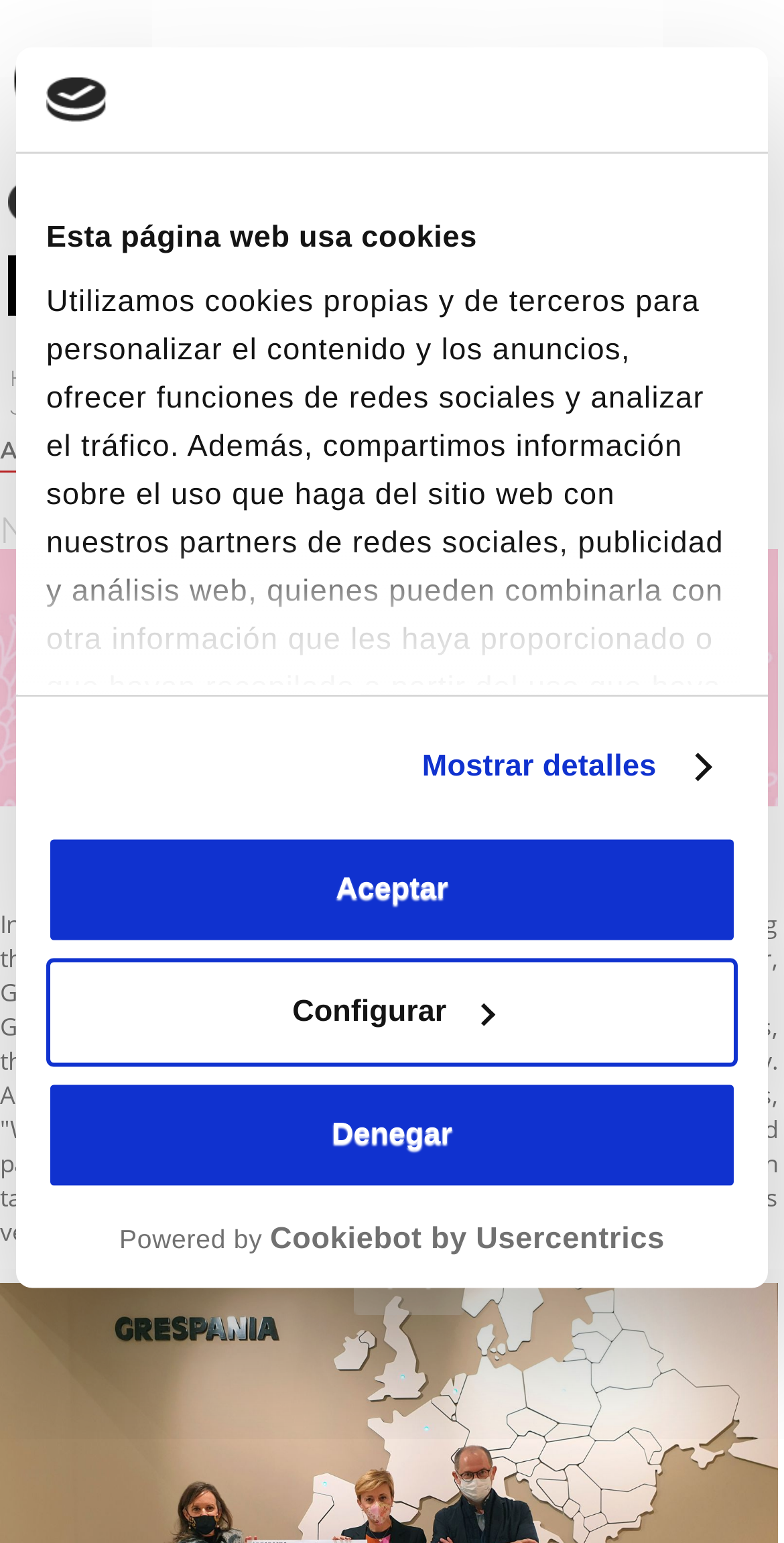Given the element description "Powered by Cookiebot by Usercentrics", identify the bounding box of the corresponding UI element.

[0.059, 0.79, 0.941, 0.815]